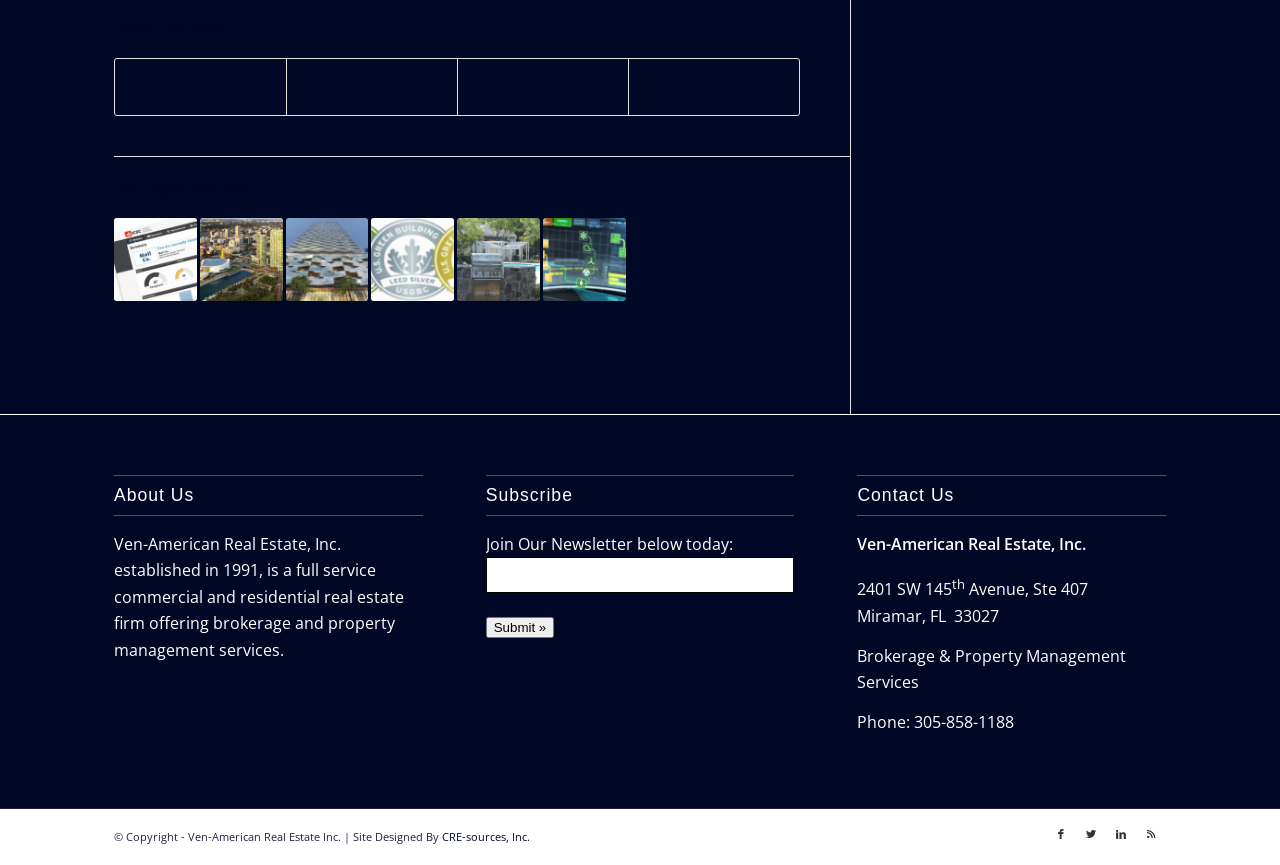Given the following UI element description: "What Americans Want In Apartments", find the bounding box coordinates in the webpage screenshot.

[0.357, 0.252, 0.422, 0.348]